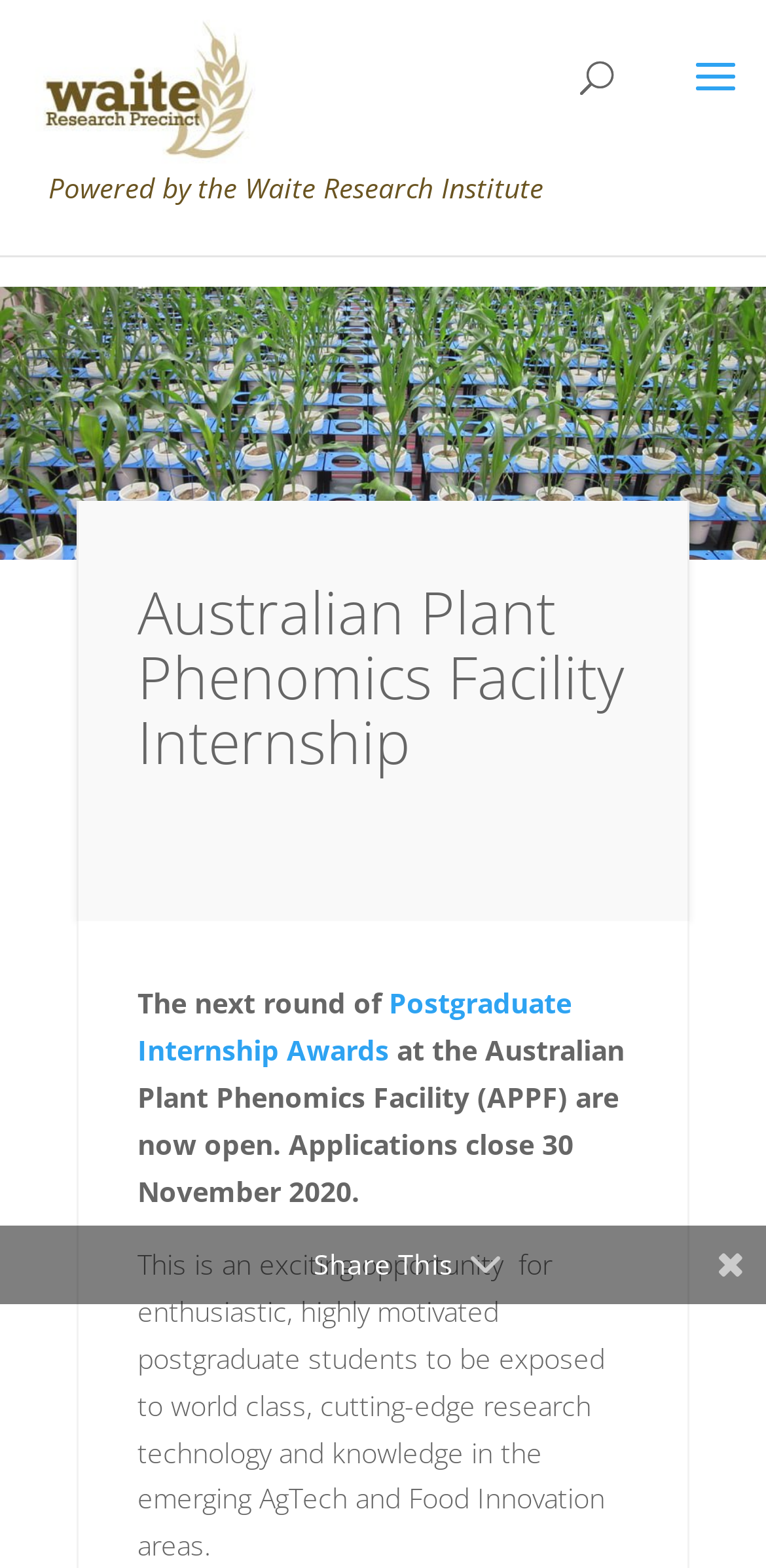What can be done with the content of the webpage?
Kindly offer a comprehensive and detailed response to the question.

I found the answer by looking at the static text element 'Share This' which is located at the bottom of the webpage, indicating that the content can be shared.